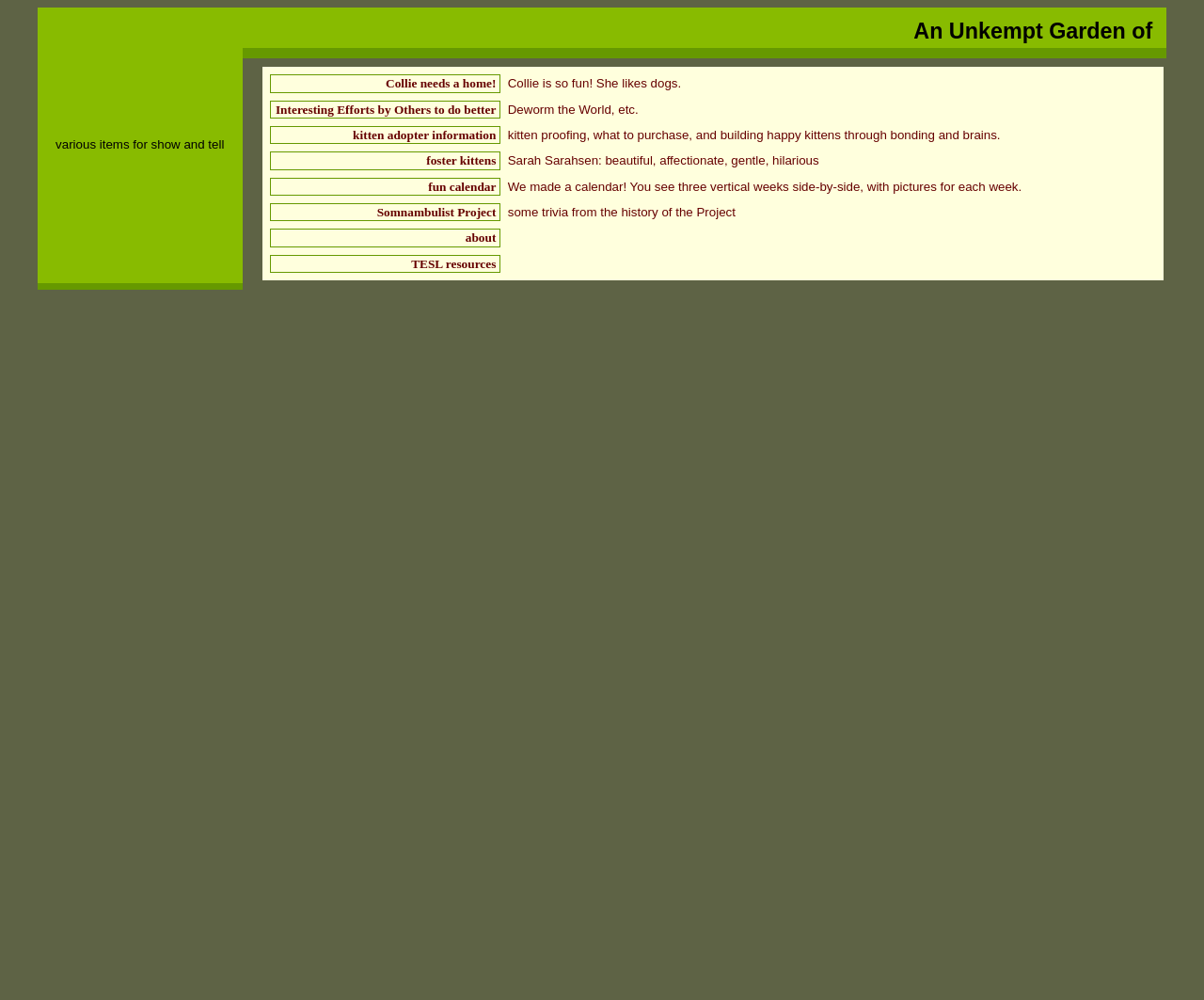Respond to the following question with a brief word or phrase:
How many columns are in the table?

2